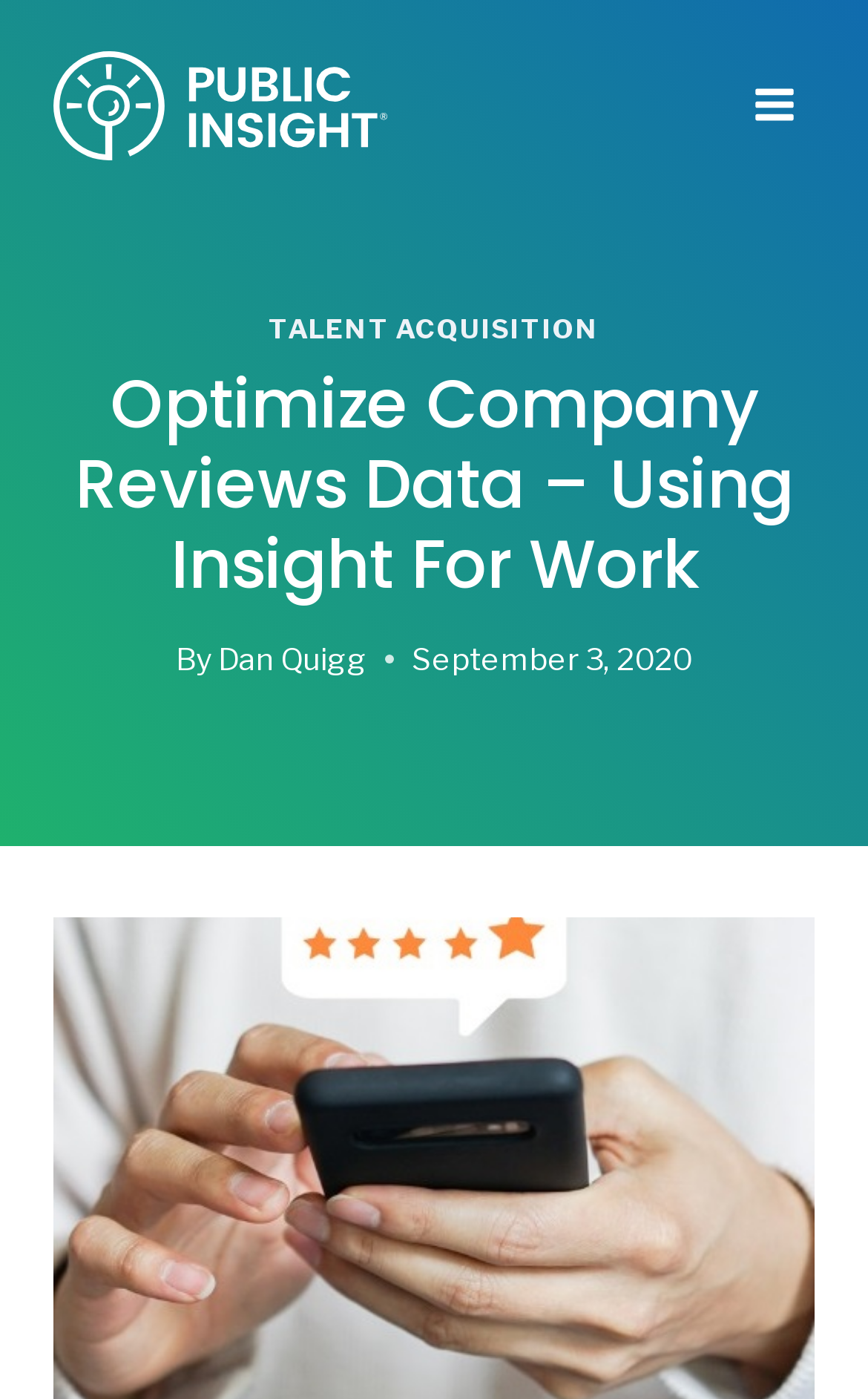Explain the webpage in detail, including its primary components.

The webpage is about optimizing company reviews data, specifically helping clients understand how crowdsourced data can increase their odds of finding the right candidate. 

At the top left of the page, there is a link to "Public Insight" accompanied by an image with the same name. To the right of this, there is a button to open a menu, which is currently not expanded. This button features an image of a toggle menu.

Below the top section, there is a header that spans the width of the page. Within this header, there is a link to "TALENT ACQUISITION" positioned roughly in the middle. Above this link, there is a heading that reads "Optimize Company Reviews Data – Using Insight For Work". 

To the right of the heading, there is a text "By" followed by a link to the author "Dan Quigg". Below the author's name, there is a timestamp indicating the publication date, "September 3, 2020".